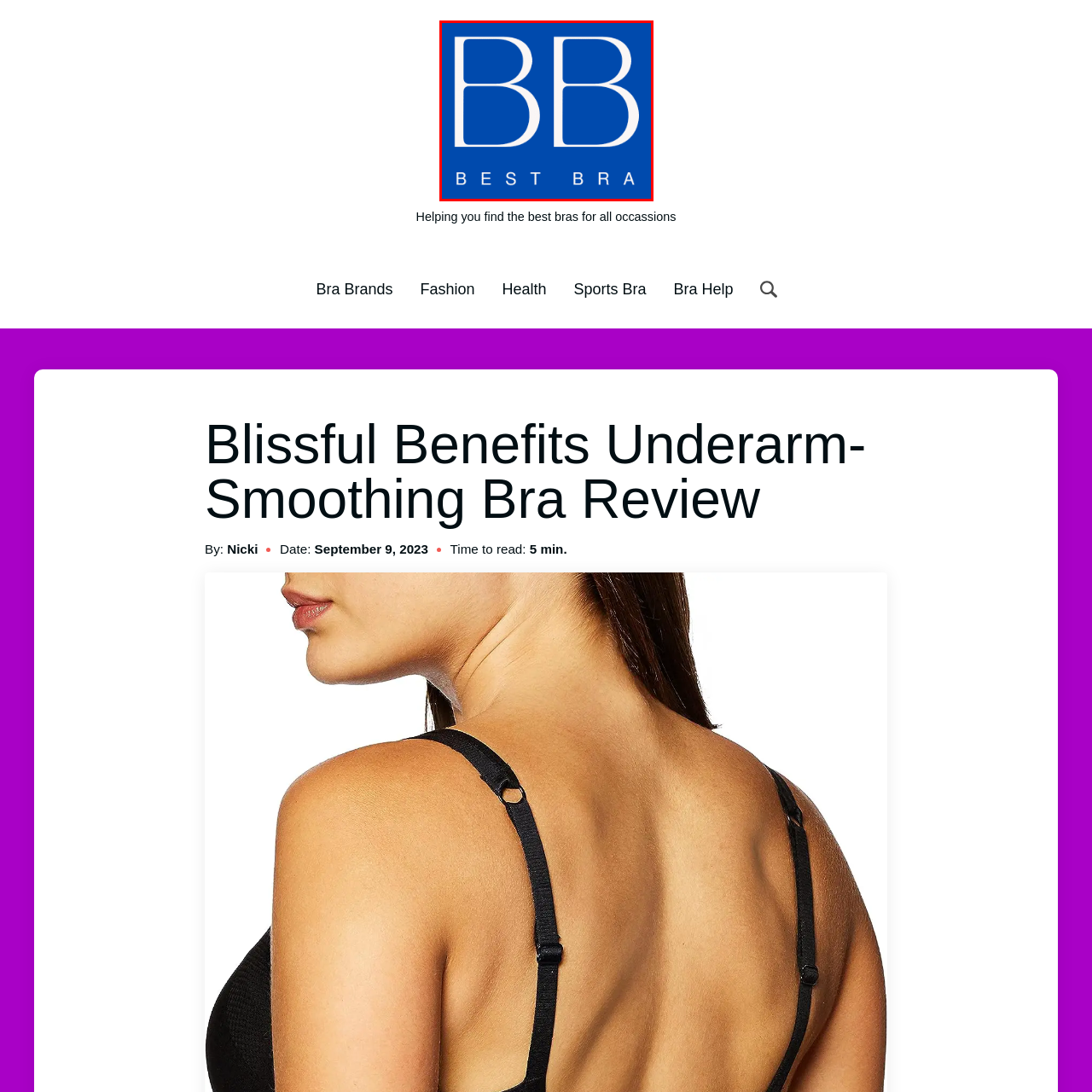Give a detailed account of the scene depicted in the image inside the red rectangle.

The image features a bold blue background with the prominent letters "BB" in large, stylish white font at the center. Below these letters, the text "BEST BRA" is displayed in a slightly smaller white font, providing clear branding for the product. This logo represents a review of the "Blissful Benefits Underarm-Smoothing Bra," highlighting its position as a recommended choice for comfort and support. The design is simple yet impactful, effectively conveying the essence of a brand dedicated to providing top-quality bras for various occasions.